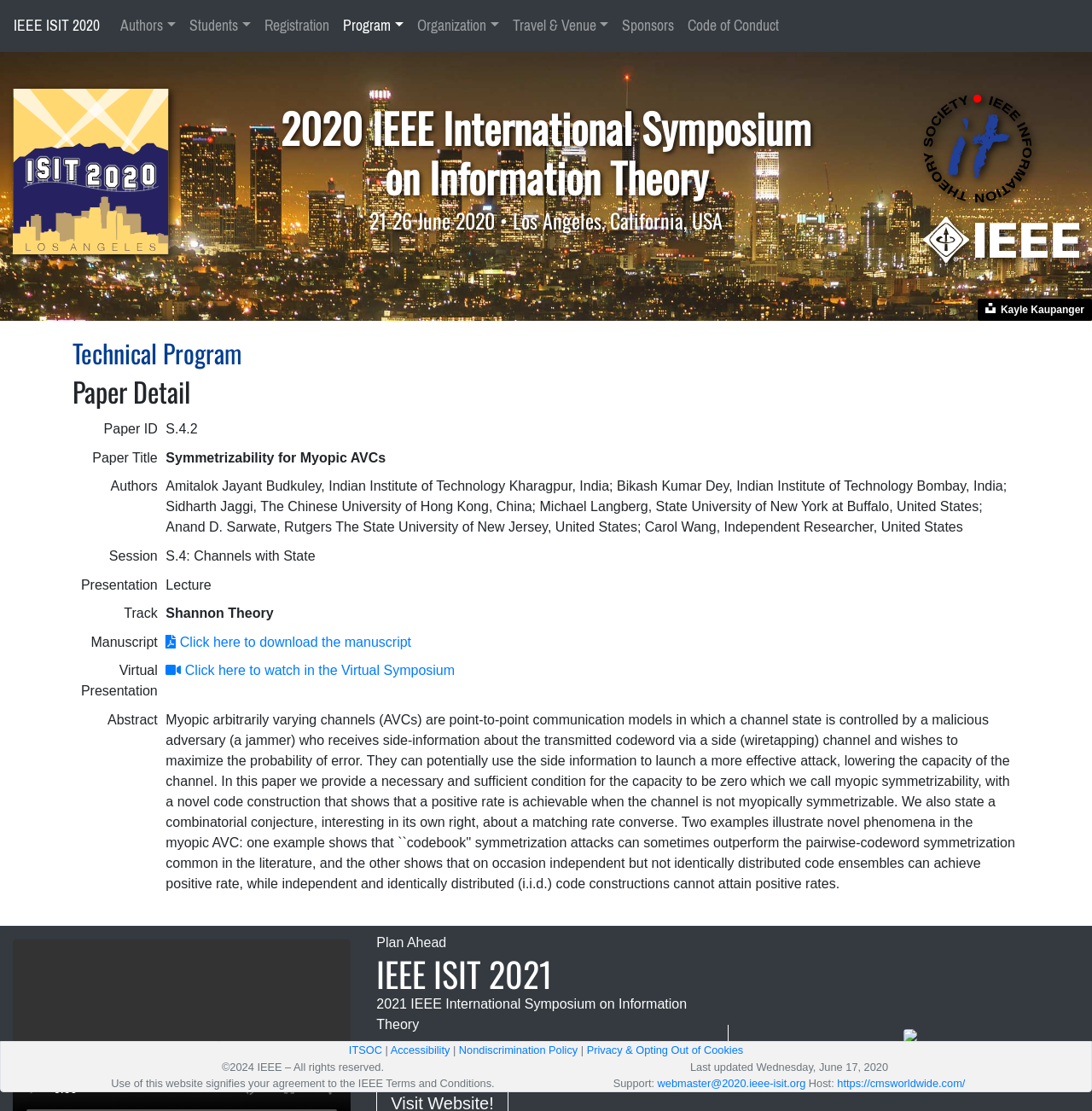Describe every aspect of the webpage in a detailed manner.

The webpage is about the 2020 IEEE International Symposium on Information Theory (ISIT 2020) held in Los Angeles, California, USA, from June 21-26, 2020. 

At the top of the page, there is a horizontal navigation menu with links to various sections, including "Authors", "Students", "Registration", "Program", "Organization", "Travel & Venue", "Sponsors", and "Code of Conduct". 

Below the navigation menu, there is a large heading that reads "2020 IEEE International Symposium on Information Theory" followed by the dates and location of the event. 

On the right side of the page, there is an image of the IEEE Information Theory Society logo, and below it, there are links to the IEEE Information Theory Society and the Institute of Electrical and Electronics Engineers (IEEE). 

The main content of the page is a table that displays information about a paper, including its ID, title, authors, session, presentation, track, and manuscript. There are also links to download the manuscript and watch the virtual presentation. 

Below the table, there is a section that displays information about the next year's symposium, ISIT 2021, which will be held in Melbourne, Victoria, Australia, from July 11-16, 2021. 

At the bottom of the page, there are links to various resources, including the ITSOC, Accessibility, Nondiscrimination Policy, and Privacy & Opting Out of Cookies. There is also a copyright notice and a statement about the use of the website.